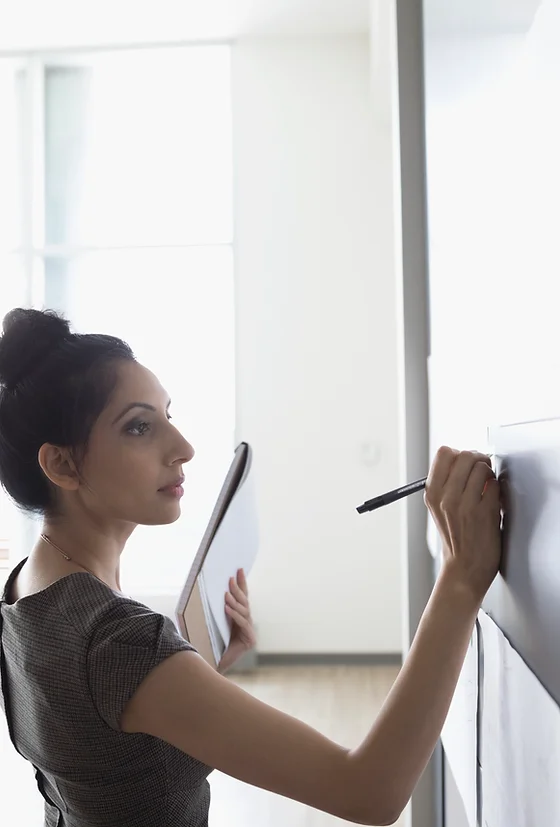Identify and describe all the elements present in the image.

The image showcases a focused businesswoman engaged in a professional setting. She stands near a large whiteboard, expertly holding a marker in her right hand as she writes or draws. In her left hand, she carries a clipboard or a digital tablet, suggesting she is preparing for a presentation or brainstorming session. The background features soft, natural light filtering through large windows, creating an inviting and modern workspace ambiance. This scene encapsulates themes of professionalism and collaboration, aligning with the context of applying for licenses and endorsing educational practices, highlighted in the associated content.